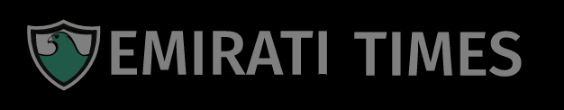What is above the name in the logo?
Using the image, answer in one word or phrase.

A stylized shield emblem